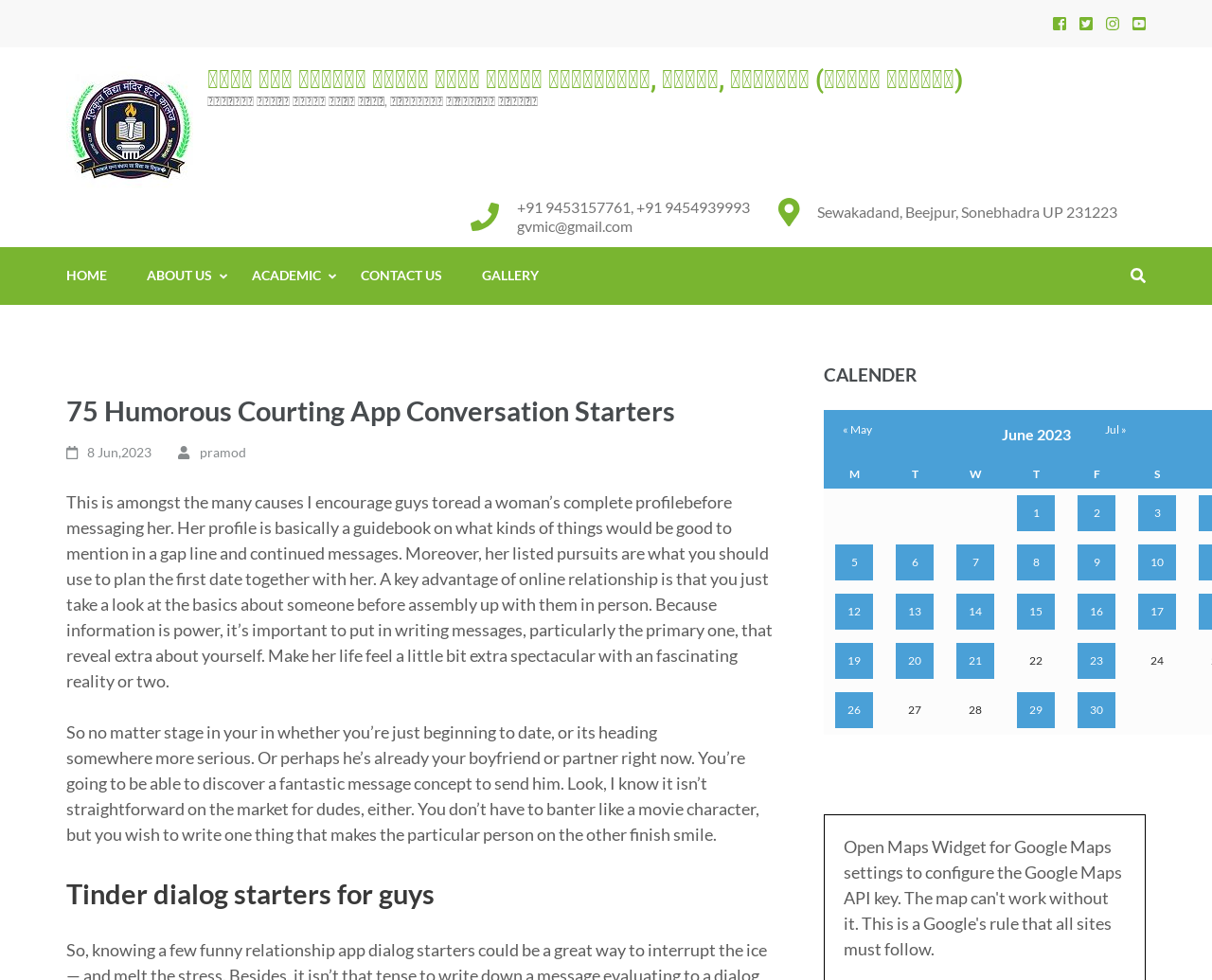Identify the bounding box coordinates for the UI element that matches this description: "+91 9453157761, +91 9454939993".

[0.426, 0.202, 0.618, 0.221]